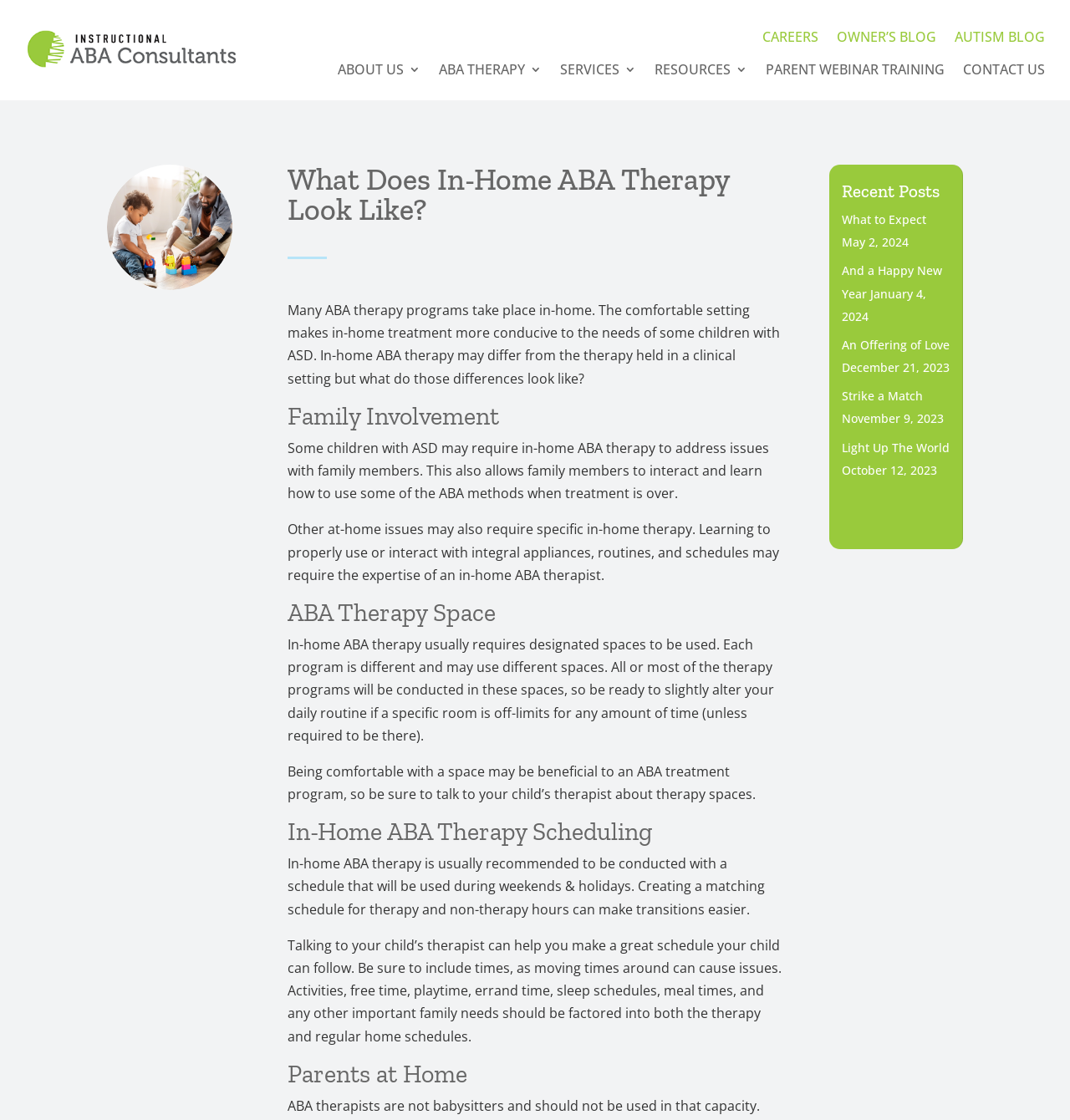Locate the heading on the webpage and return its text.

What Does In-Home ABA Therapy Look Like?